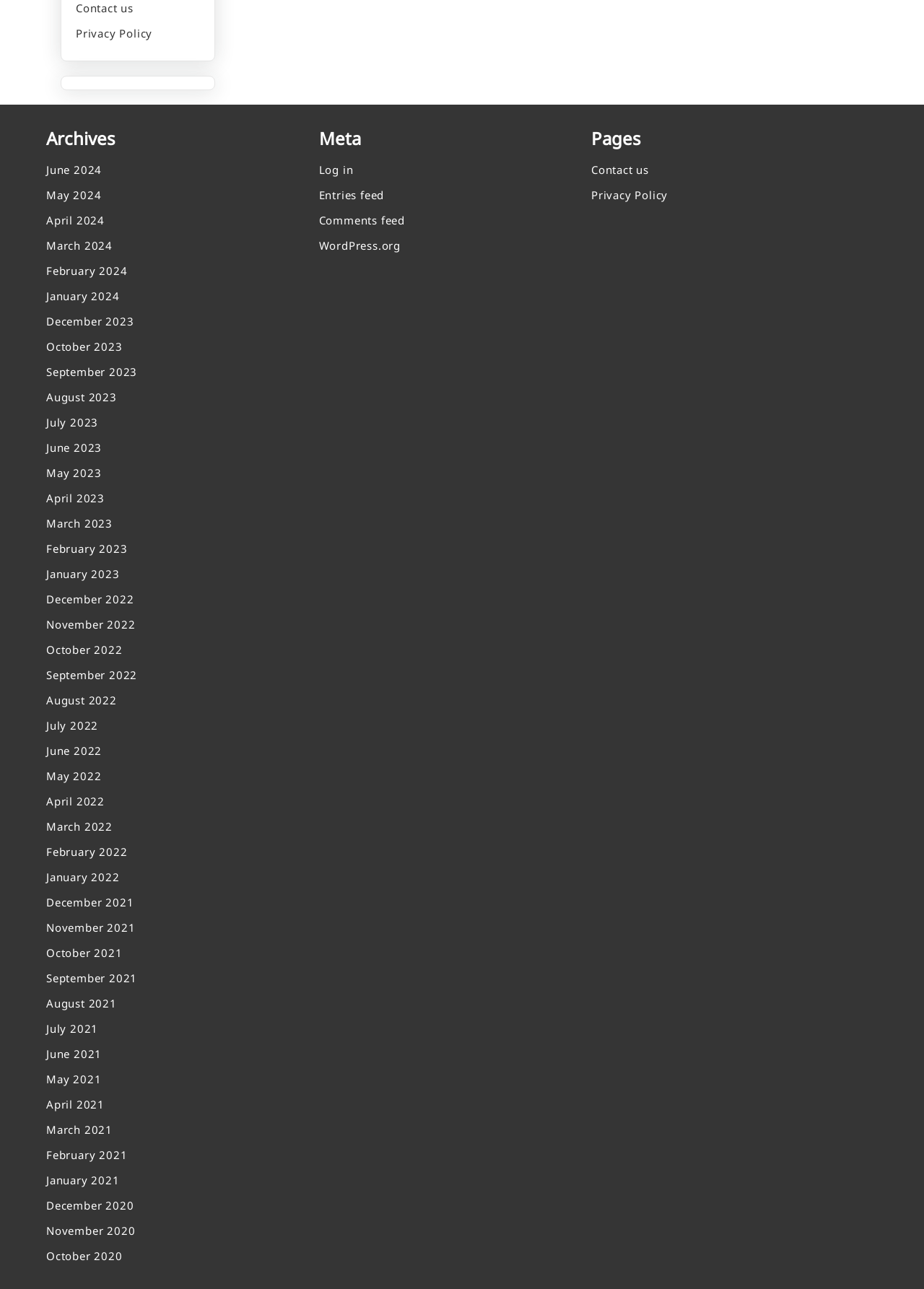Locate and provide the bounding box coordinates for the HTML element that matches this description: "WordPress.org".

[0.345, 0.185, 0.639, 0.205]